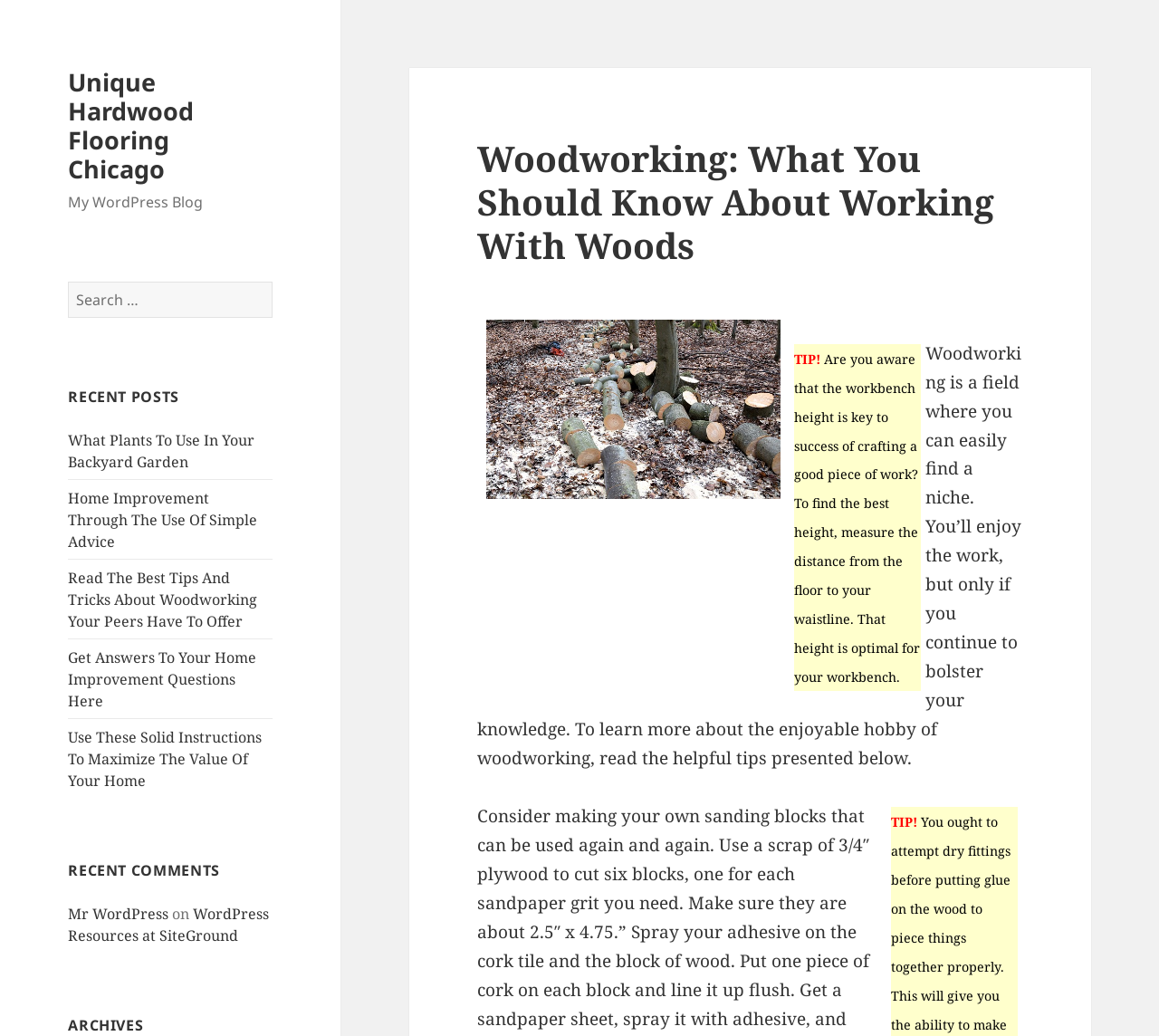Find the bounding box coordinates for the element that must be clicked to complete the instruction: "Read the tip about workbench height". The coordinates should be four float numbers between 0 and 1, indicated as [left, top, right, bottom].

[0.685, 0.338, 0.794, 0.662]